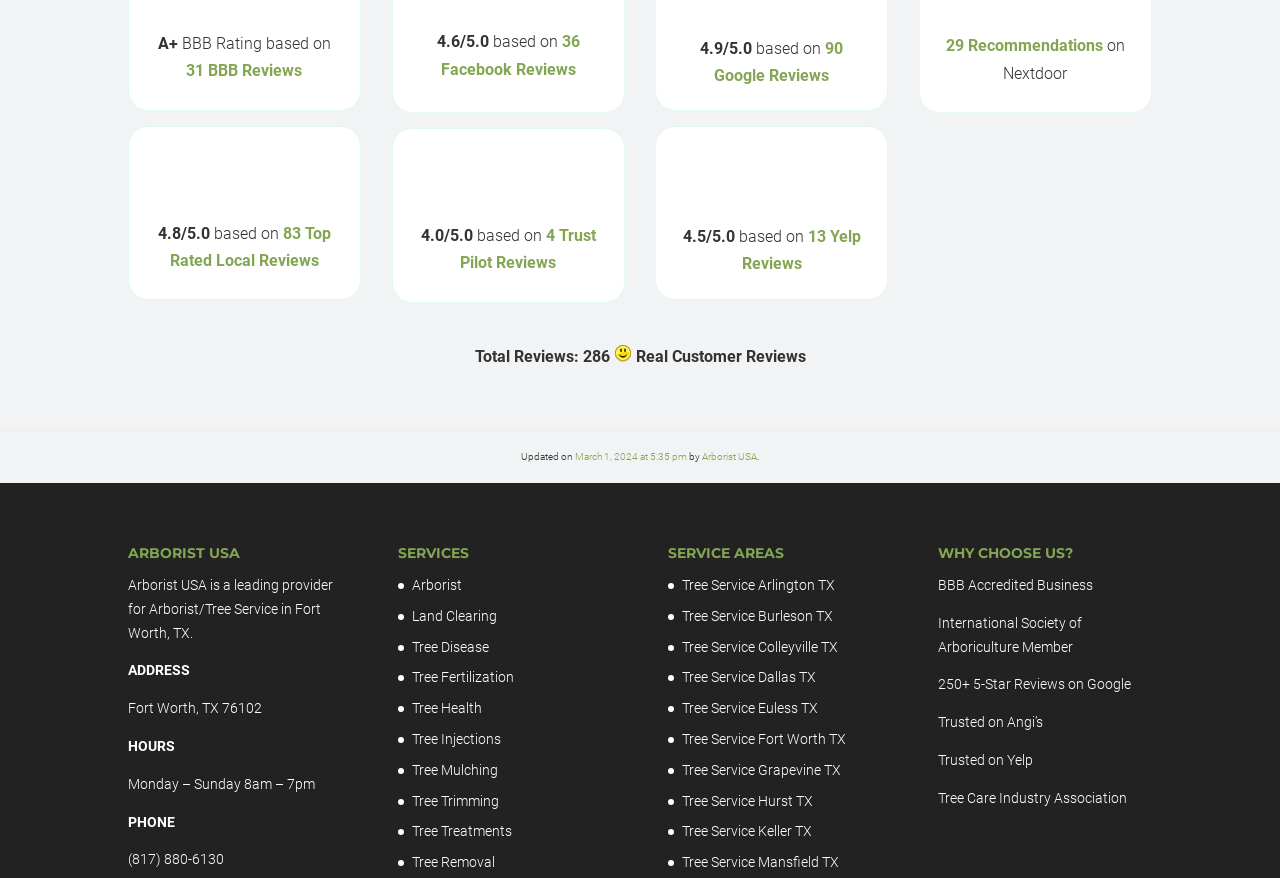Bounding box coordinates are specified in the format (top-left x, top-left y, bottom-right x, bottom-right y). All values are floating point numbers bounded between 0 and 1. Please provide the bounding box coordinate of the region this sentence describes: 83 Top Rated Local Reviews

[0.133, 0.255, 0.259, 0.308]